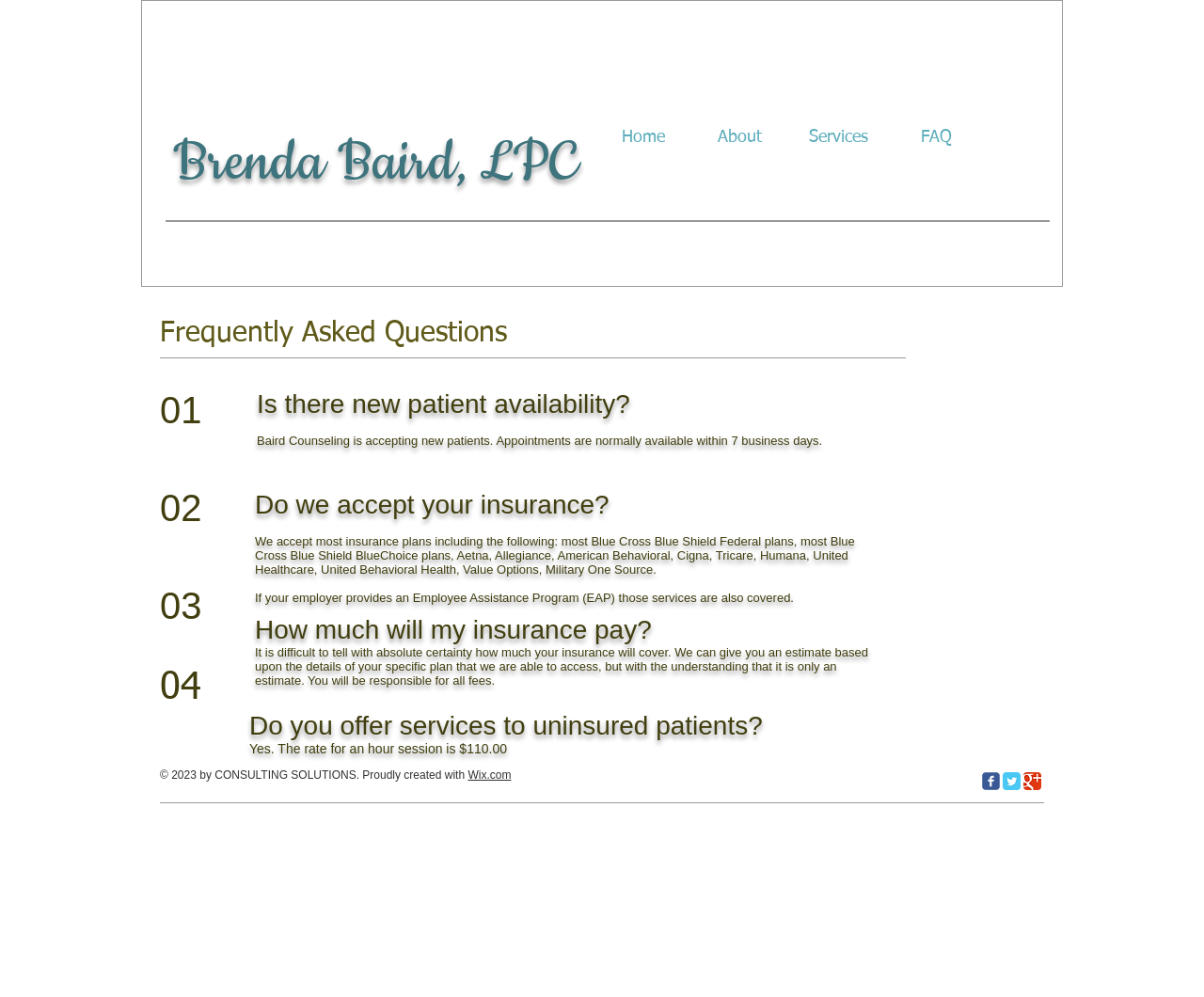How much does an hour session cost for uninsured patients?
Based on the image, answer the question in a detailed manner.

The cost of an hour session for uninsured patients can be found in the FAQ section of the webpage, under the question 'Do you offer services to uninsured patients?' The answer is stated as 'The rate for an hour session is $110.00'.